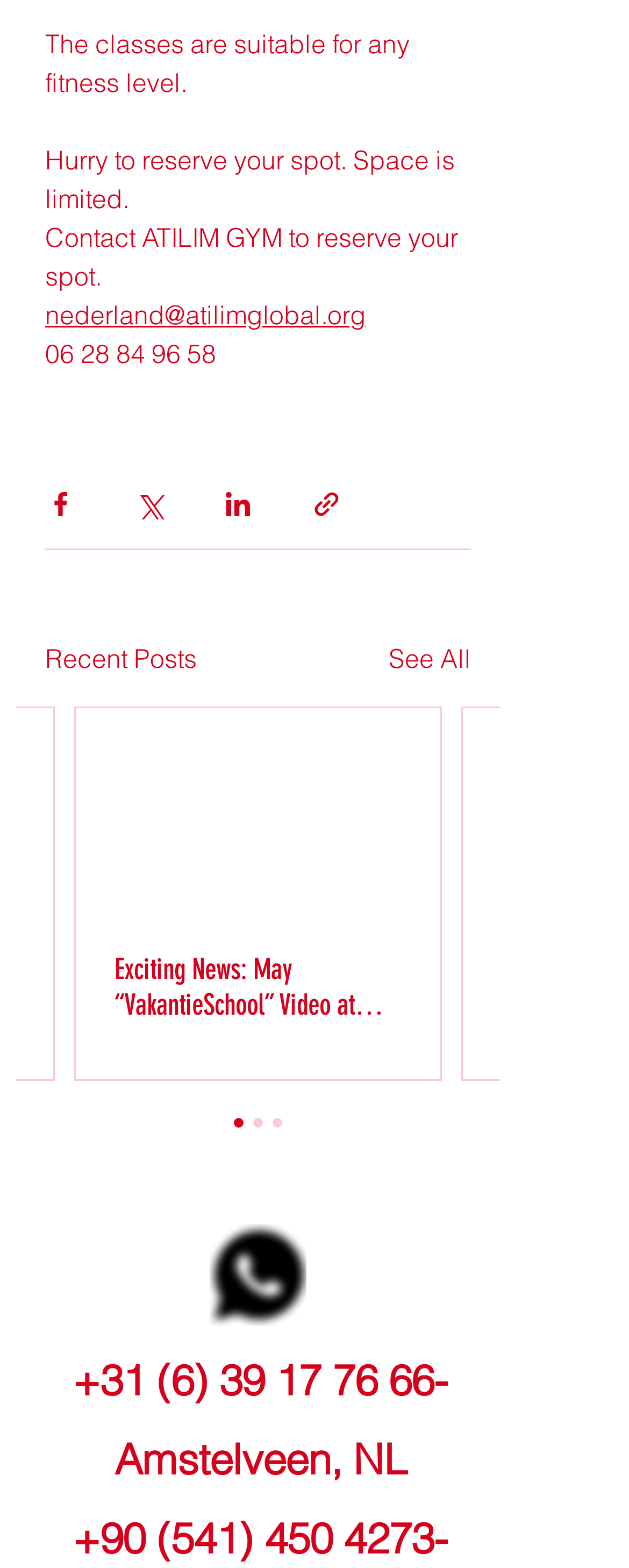What is the fitness level required for the classes?
Your answer should be a single word or phrase derived from the screenshot.

Any